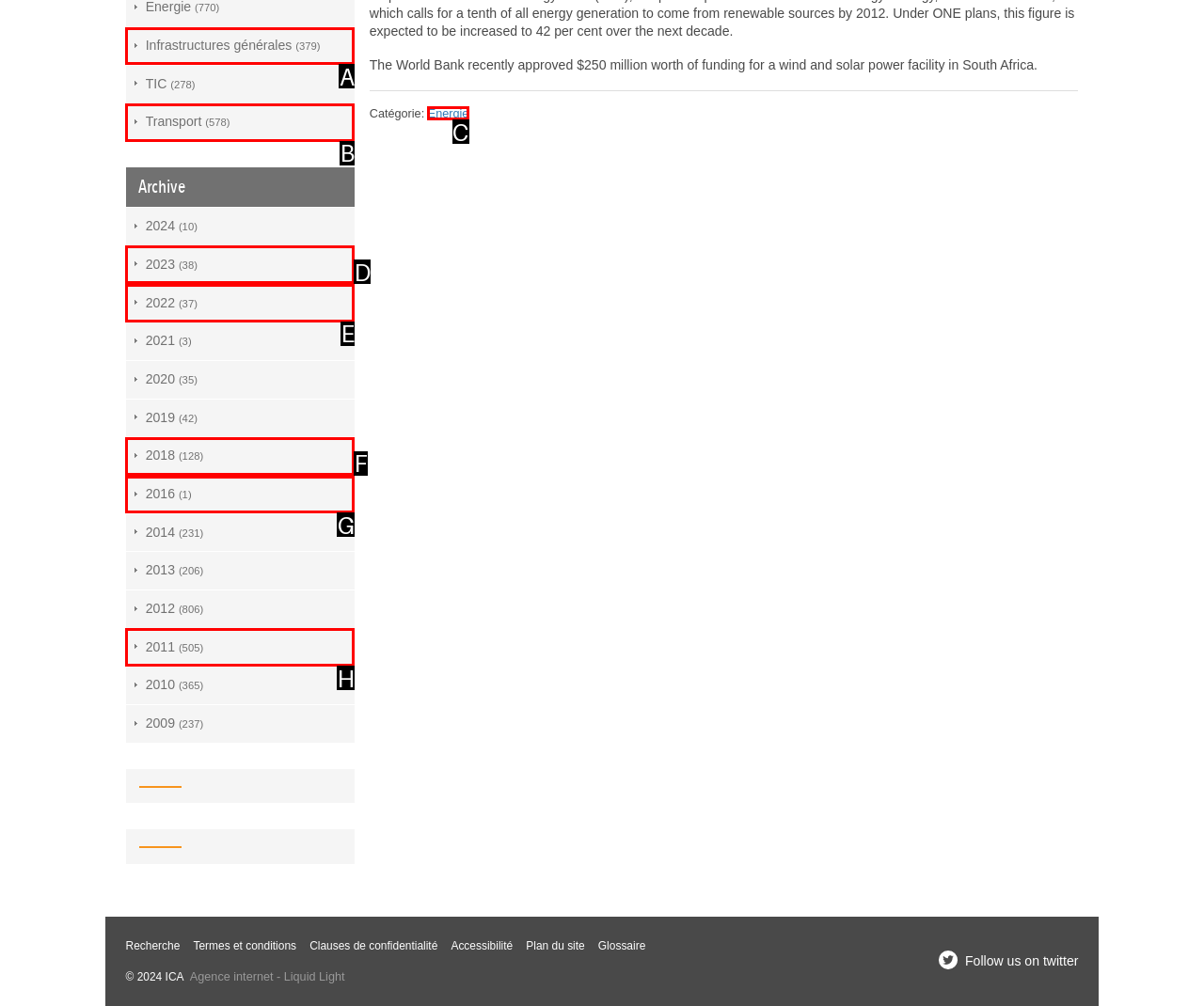Find the option that aligns with: Energie
Provide the letter of the corresponding option.

C